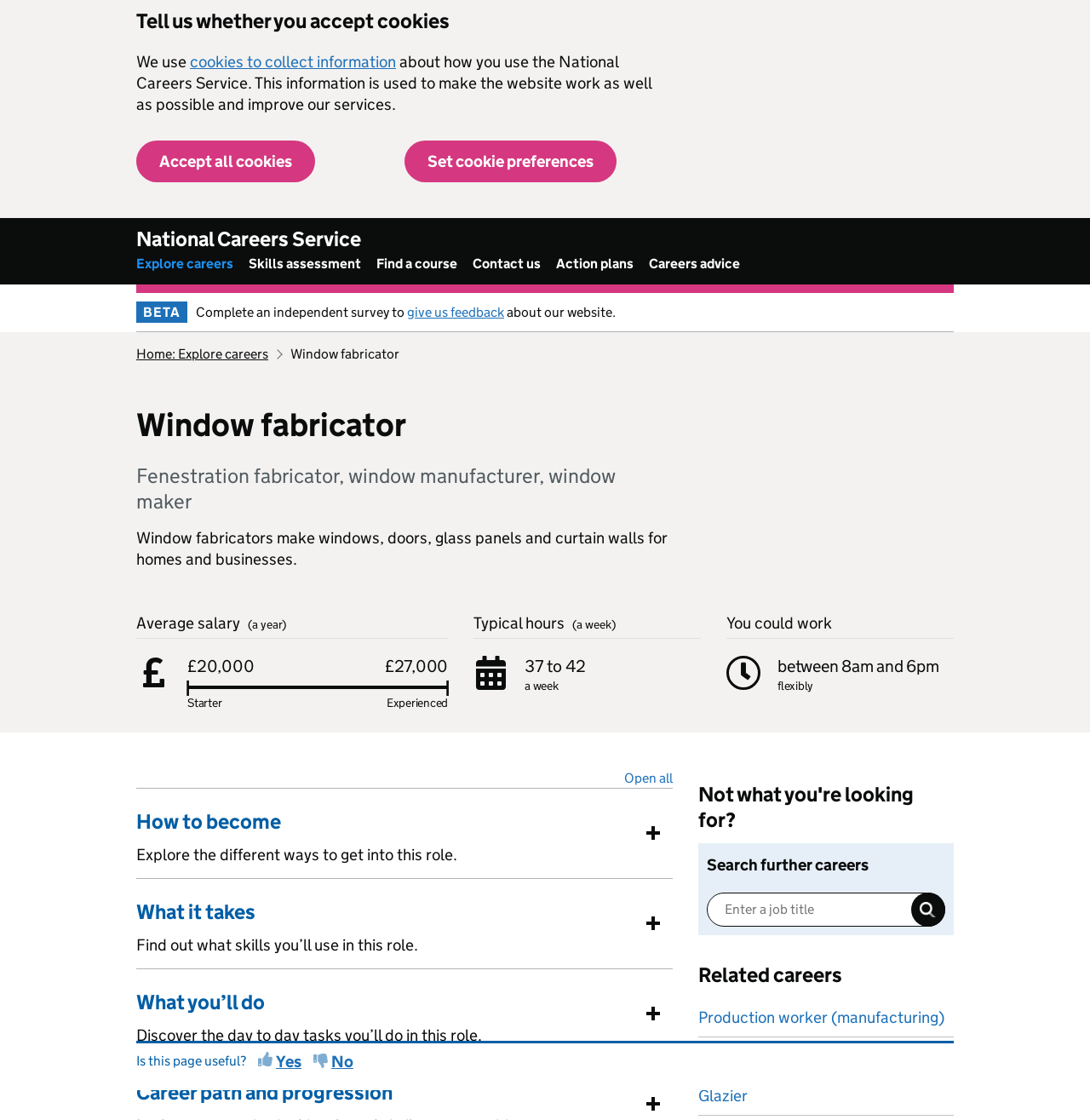Create an elaborate caption for the webpage.

This webpage is about the career of a window fabricator, providing detailed information about the job. At the top, there is a cookie banner with options to accept all cookies or set cookie preferences. Below the banner, there is a link to skip to the main content. The top-level navigation menu is located on the left side, with links to explore careers, skills assessment, find a course, contact us, action plans, and careers advice.

The main content is divided into sections, starting with a header that includes a link to the home page and the title "Window fabricator." Below the header, there is a brief description of the job, stating that window fabricators make windows, doors, glass panels, and curtain walls for homes and businesses.

The next section provides information about the average salary, which ranges from £20,000 to £27,000, and typical working hours, which are 37 to 42 hours per week. The section also mentions that workers may have flexible schedules.

Further down, there are sections on how to become a window fabricator, what skills are required for the job, and what tasks are involved in the role. These sections can be expanded or collapsed by clicking on the corresponding buttons.

On the right side of the page, there is a section with links to related careers, including production worker (manufacturing), window fitter, and glazier. There is also a search box to find further careers.

At the bottom of the page, there is a question asking if the page is useful, with options to respond "Yes" or "No."